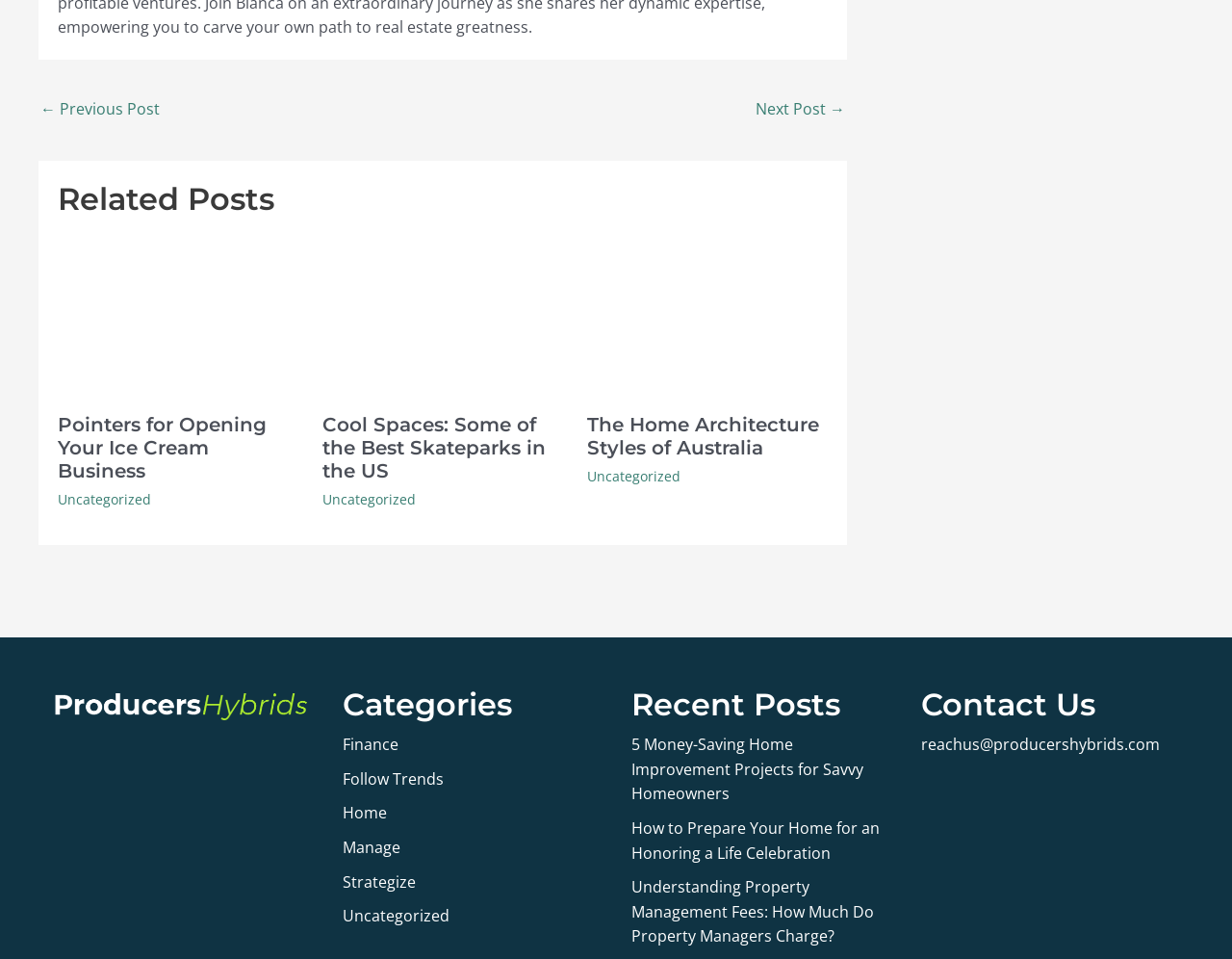Please find the bounding box coordinates for the clickable element needed to perform this instruction: "Read more about 'Pointers for Opening Your Ice Cream Business'".

[0.047, 0.318, 0.242, 0.34]